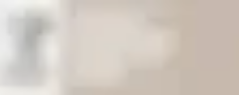Please answer the following question using a single word or phrase: What is the broader mission of the initiative?

Provide music education resources